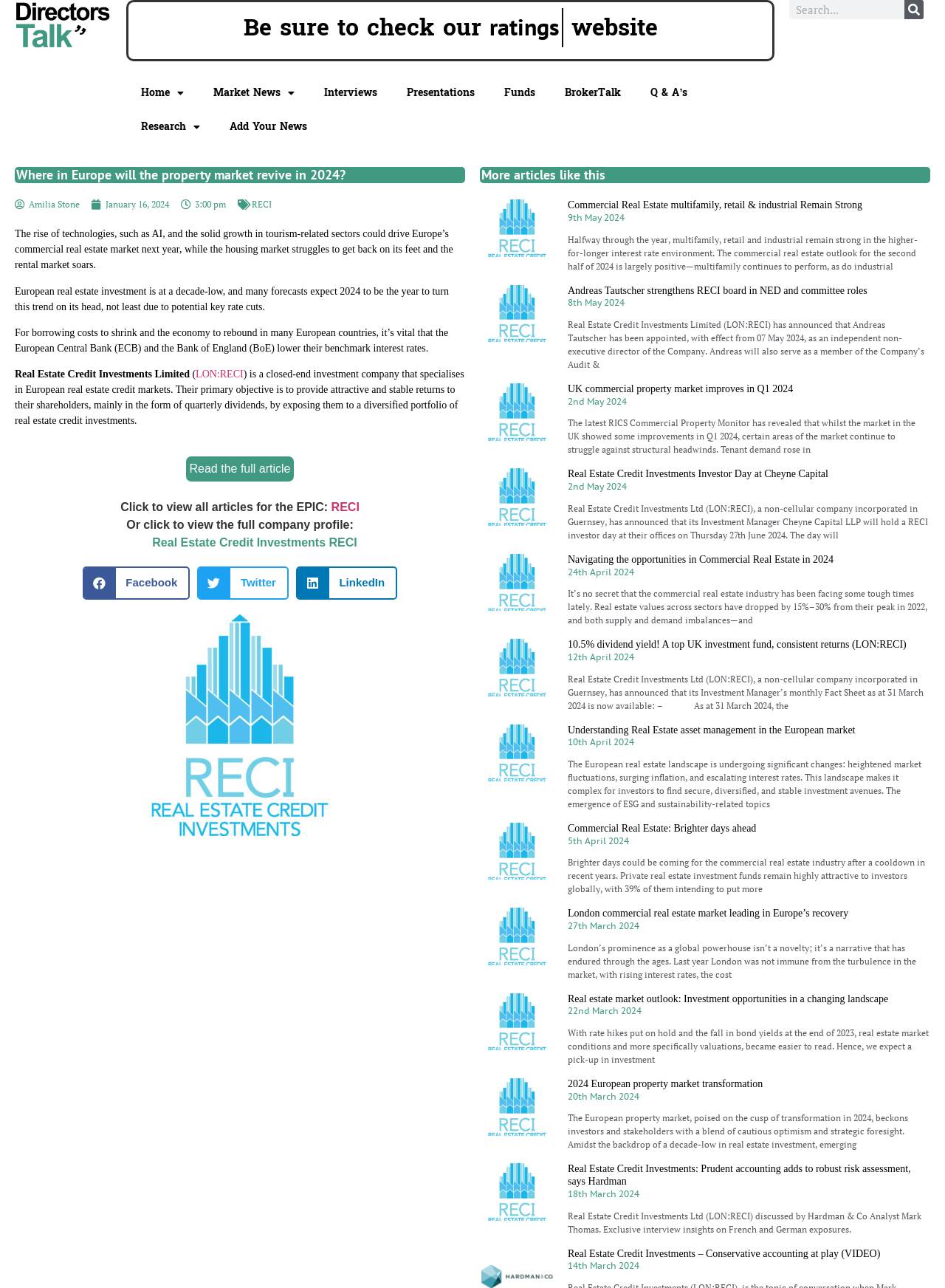Please provide the bounding box coordinates in the format (top-left x, top-left y, bottom-right x, bottom-right y). Remember, all values are floating point numbers between 0 and 1. What is the bounding box coordinate of the region described as: Real Estate Credit Investments RECI

[0.161, 0.416, 0.378, 0.426]